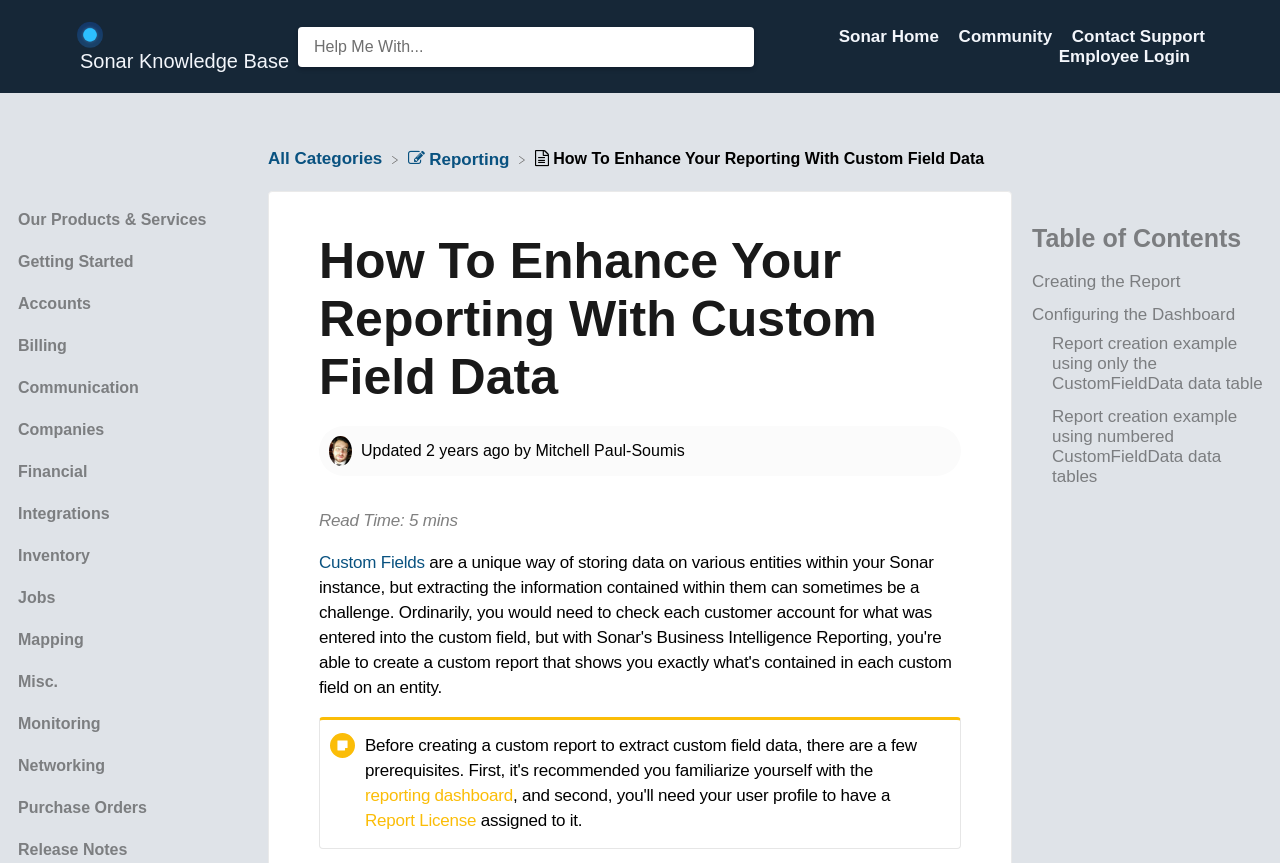Who is the author of the article?
Provide an in-depth and detailed explanation in response to the question.

The author's name is located at the bottom of the webpage, and it is mentioned as 'Mitchell Paul-Soumis'.